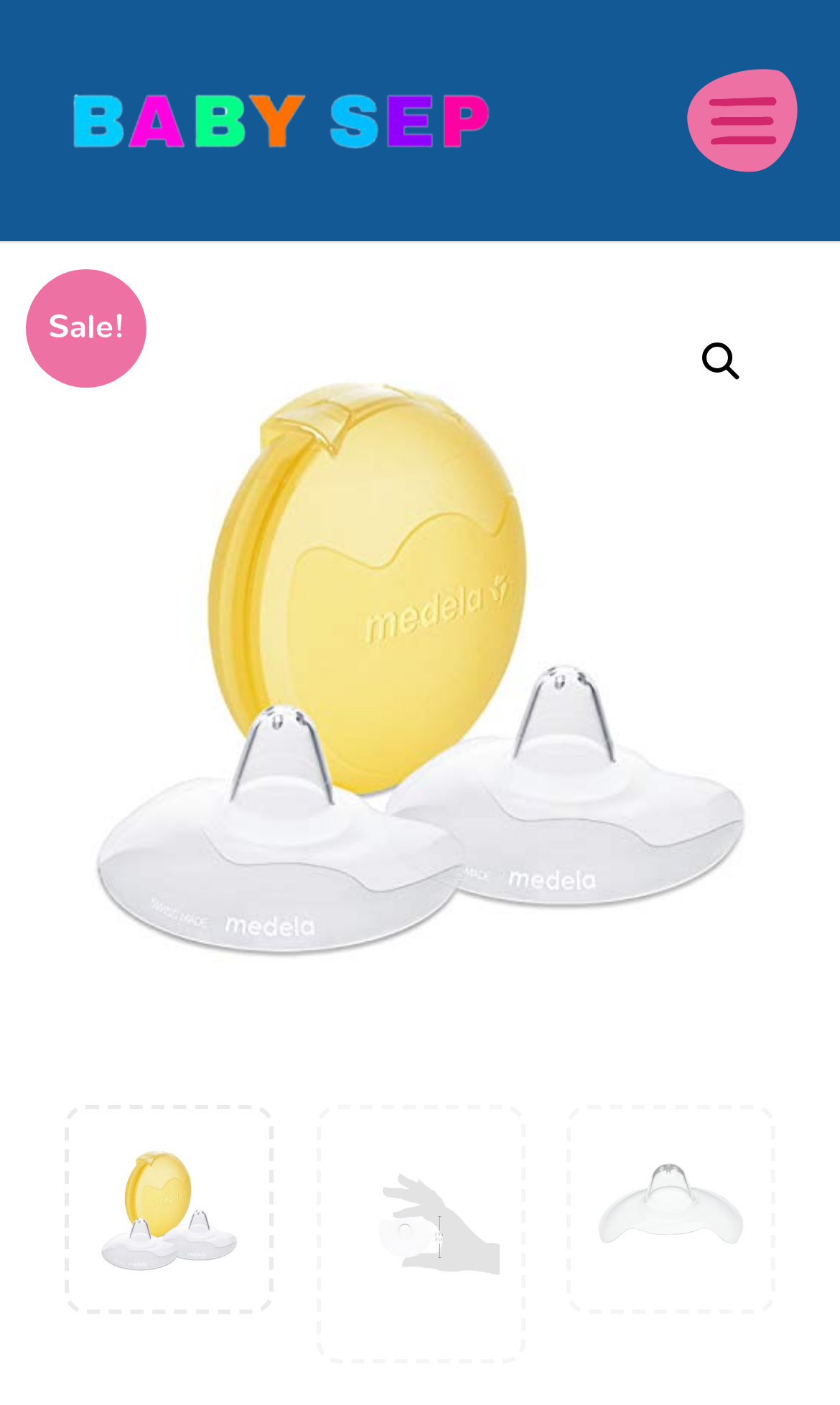Please find and generate the text of the main heading on the webpage.

Medela Contact Nipple Shield for Breastfeeding